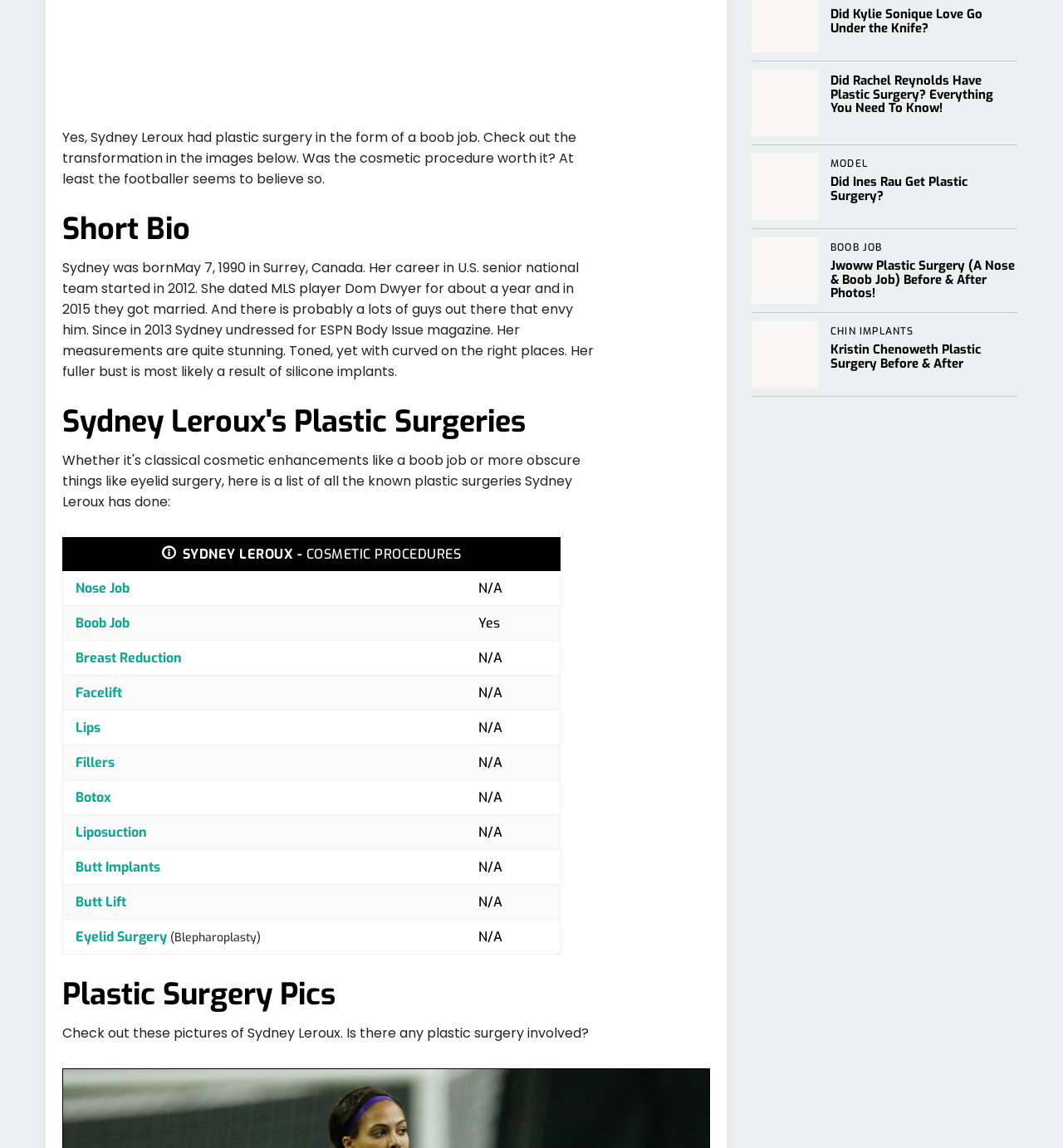Find the bounding box coordinates for the element that must be clicked to complete the instruction: "View 'Plastic Surgery Pics'". The coordinates should be four float numbers between 0 and 1, indicated as [left, top, right, bottom].

[0.059, 0.853, 0.668, 0.879]